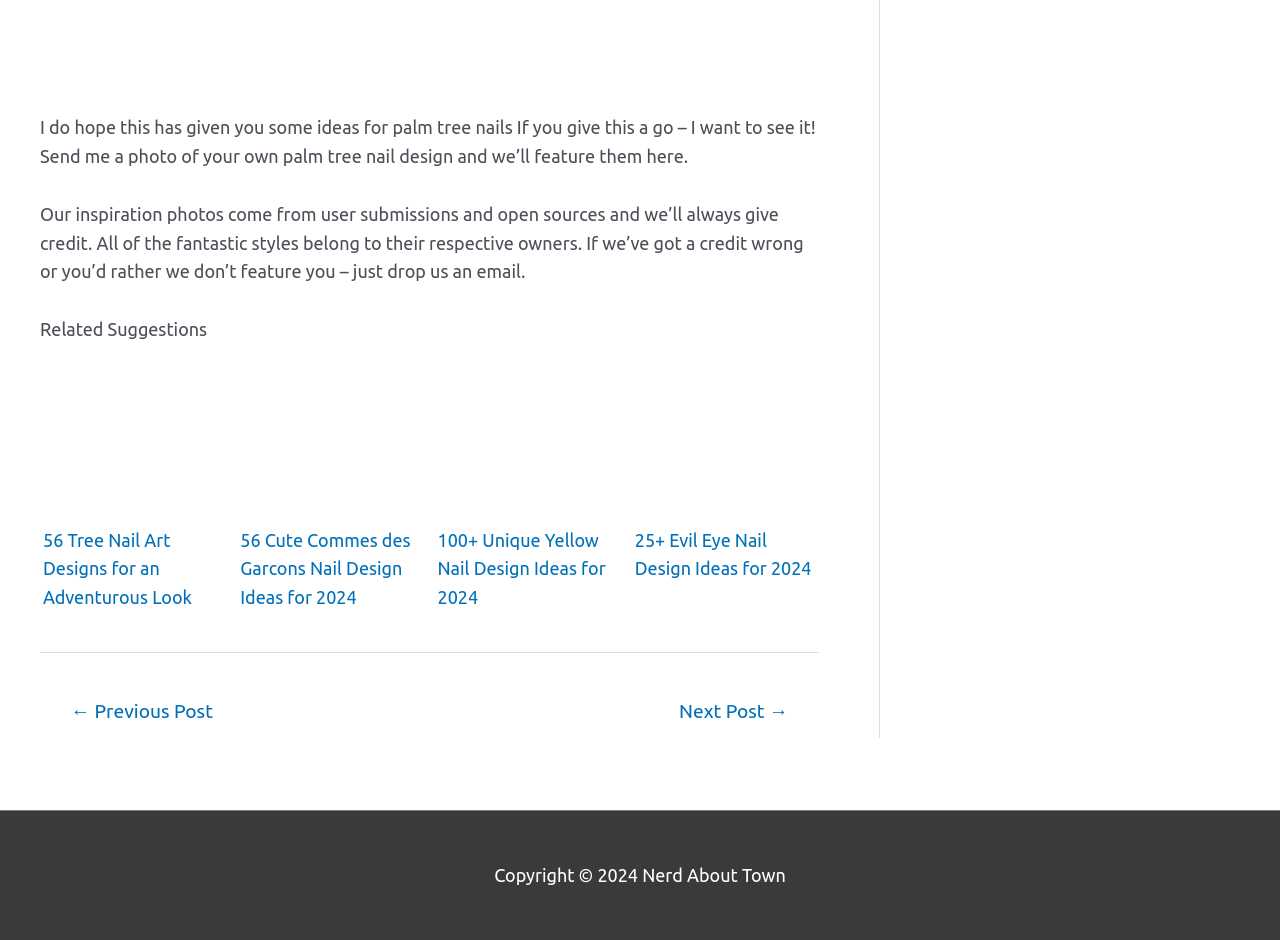What is the topic of the nail art designs?
Refer to the image and provide a concise answer in one word or phrase.

Palm tree